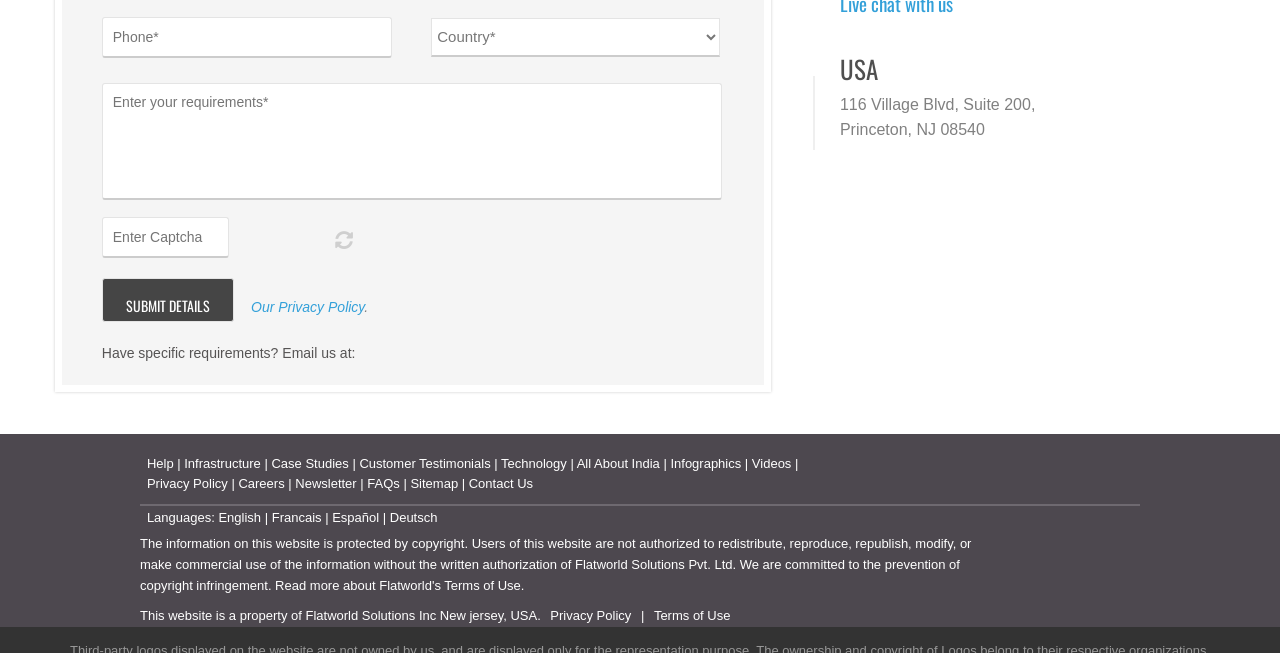What is the link 'Our Privacy Policy' related to?
Please answer the question with as much detail as possible using the screenshot.

The link 'Our Privacy Policy' is related to the company's privacy policy, which outlines how they handle user data and personal information. This link is likely to lead to a page that explains the company's privacy practices.